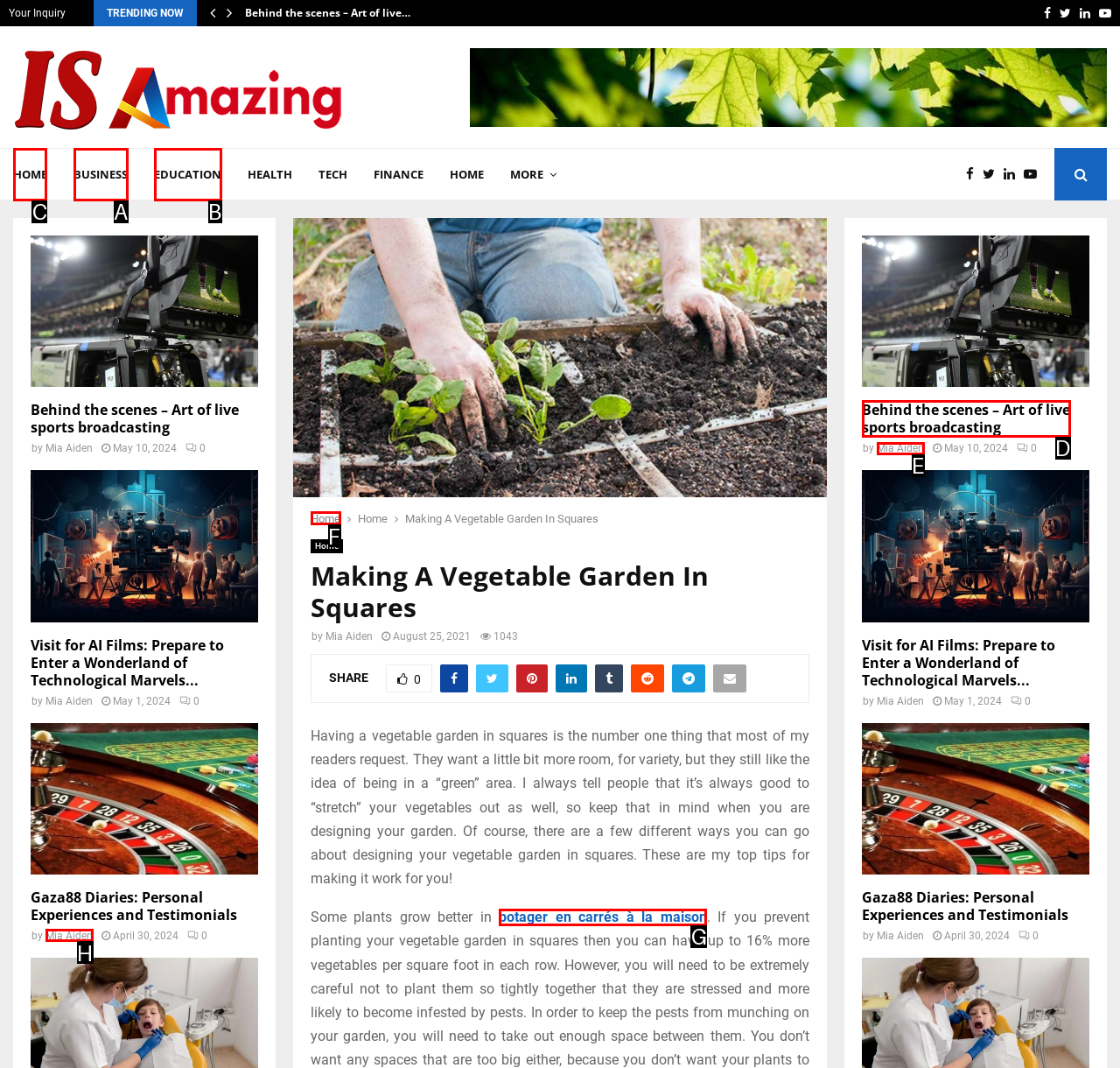Decide which UI element to click to accomplish the task: Click on the 'HOME' link
Respond with the corresponding option letter.

C